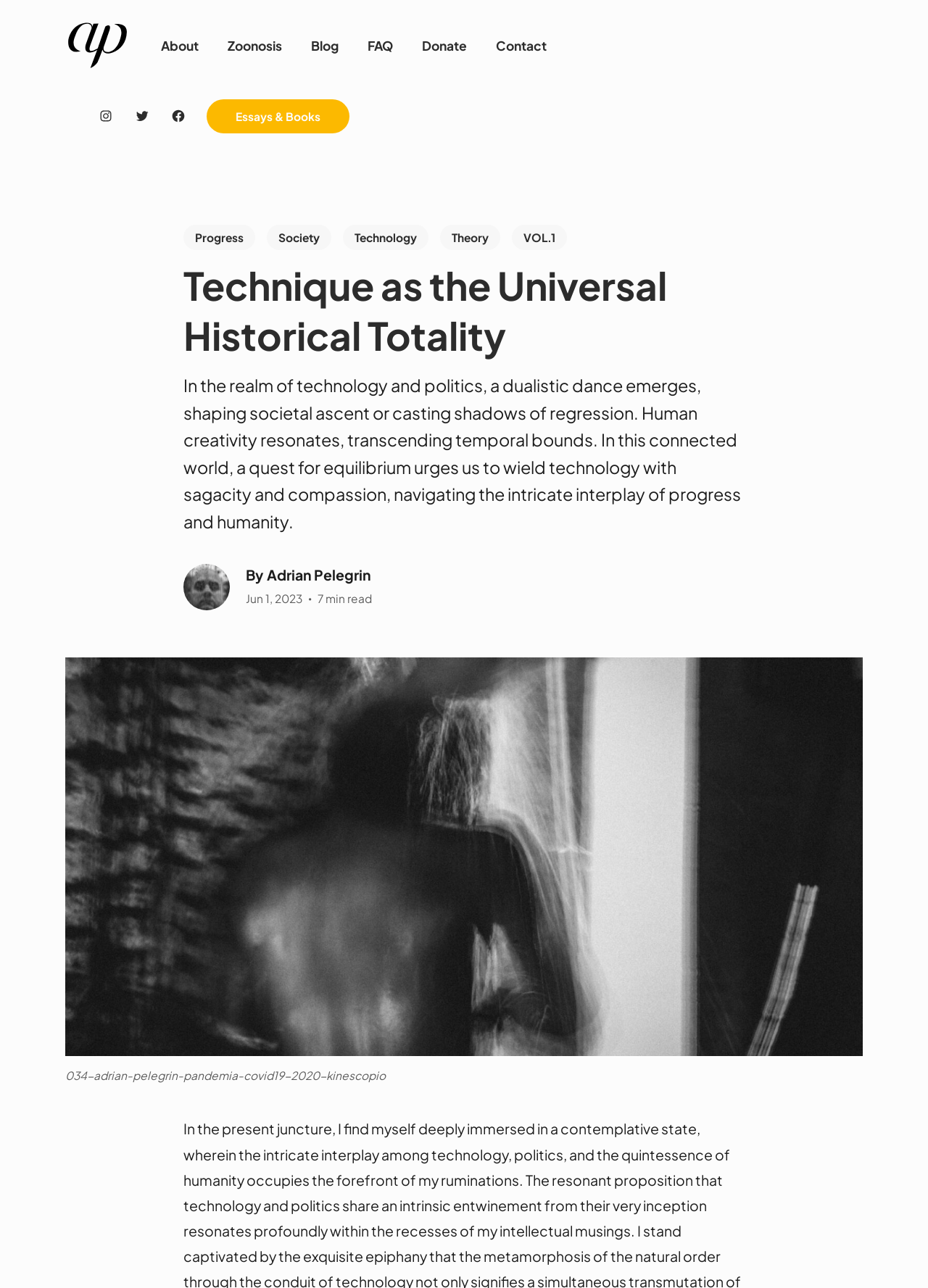Identify the bounding box coordinates of the element that should be clicked to fulfill this task: "Call the phone number". The coordinates should be provided as four float numbers between 0 and 1, i.e., [left, top, right, bottom].

None